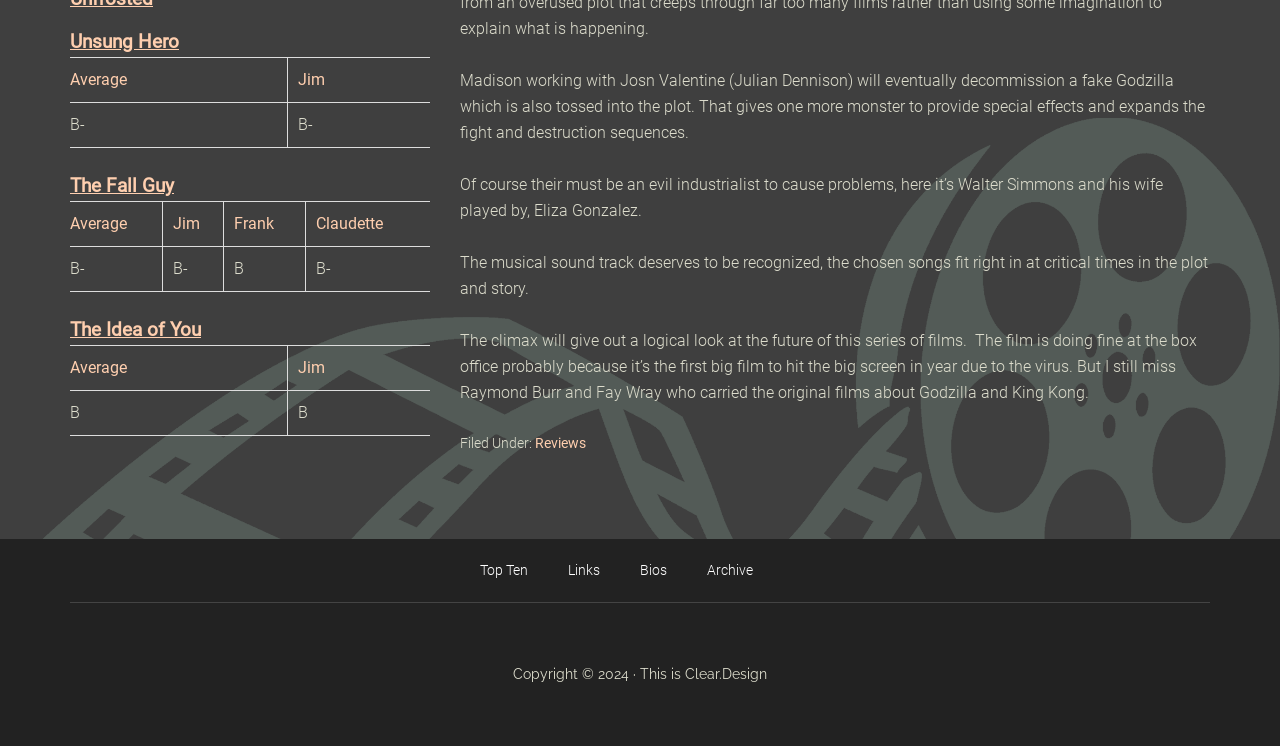Find the bounding box coordinates of the element's region that should be clicked in order to follow the given instruction: "Click on the 'Clear.Design' link". The coordinates should consist of four float numbers between 0 and 1, i.e., [left, top, right, bottom].

[0.535, 0.893, 0.599, 0.915]